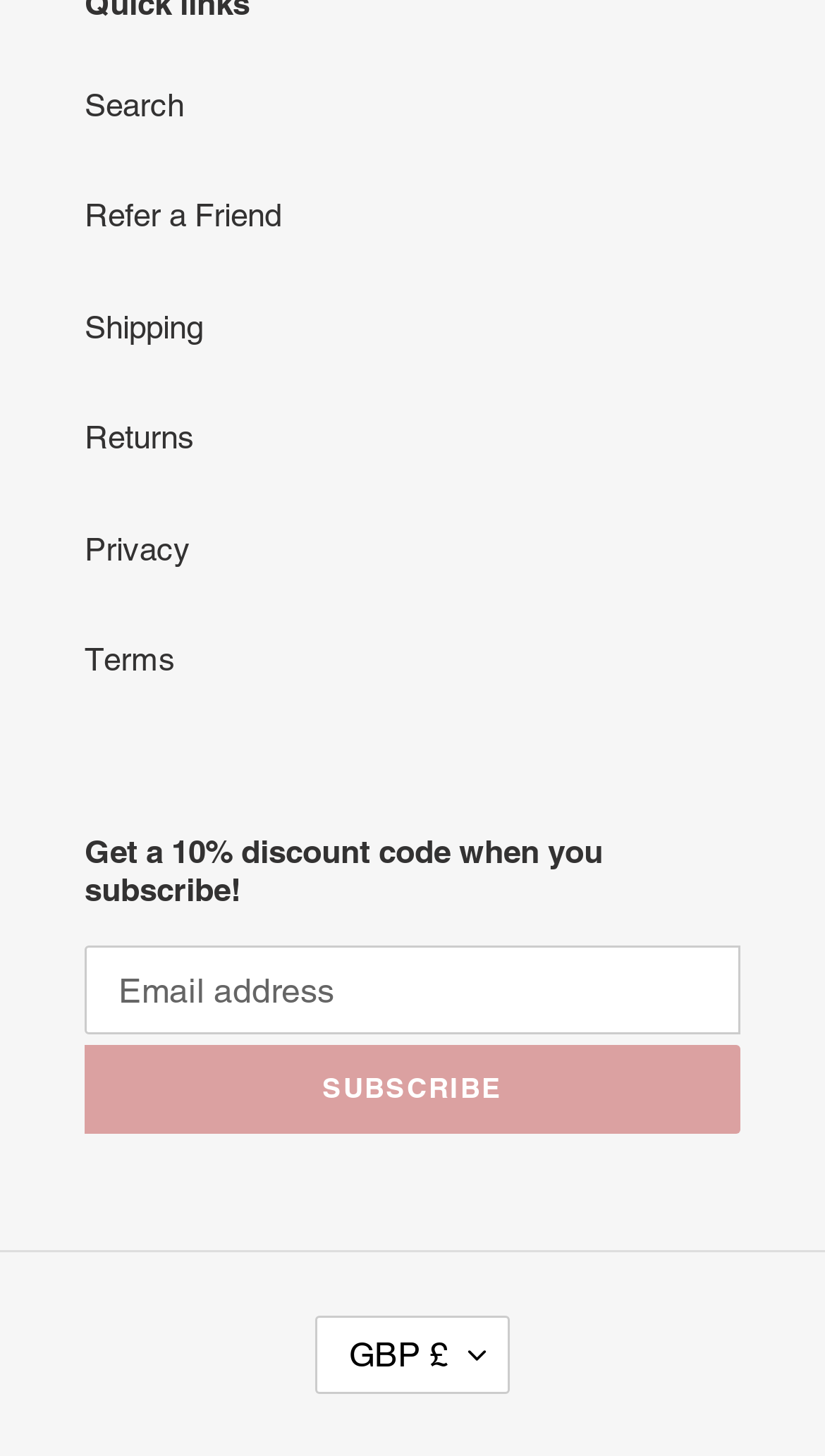Locate the bounding box coordinates of the element that should be clicked to execute the following instruction: "Refer a friend".

[0.103, 0.135, 0.341, 0.16]